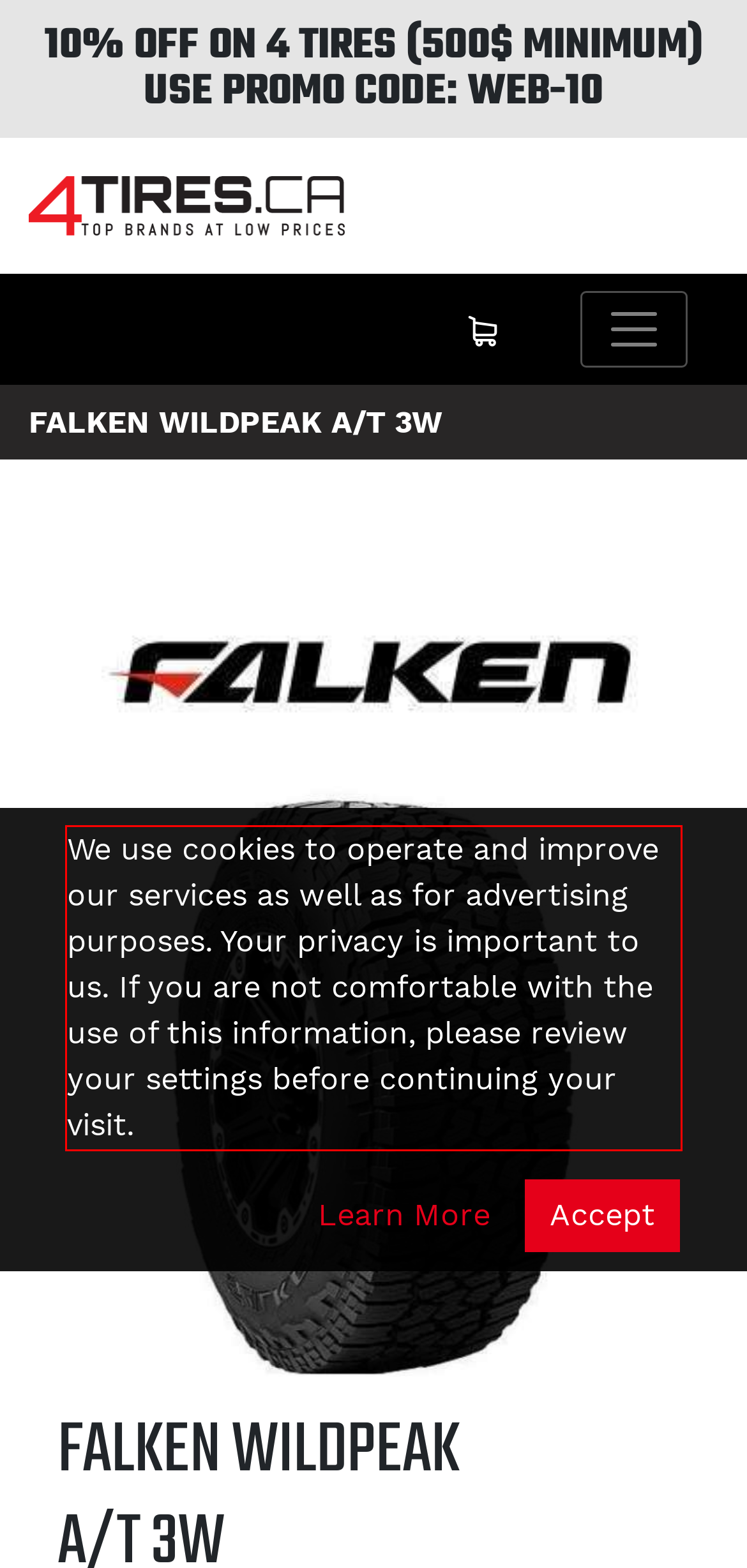Using the provided webpage screenshot, identify and read the text within the red rectangle bounding box.

We use cookies to operate and improve our services as well as for advertising purposes. Your privacy is important to us. If you are not comfortable with the use of this information, please review your settings before continuing your visit.